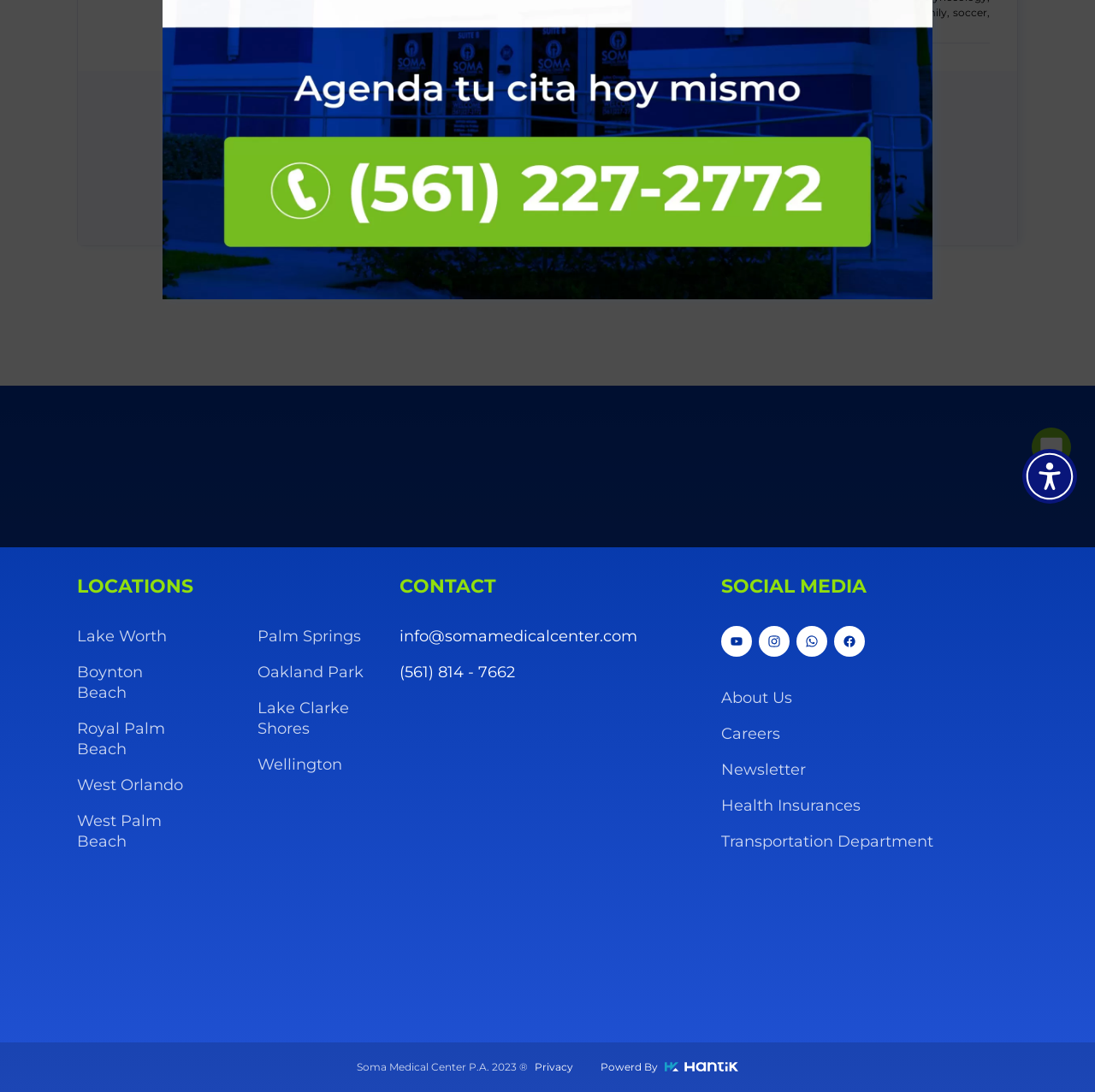Using the element description West Palm Beach, predict the bounding box coordinates for the UI element. Provide the coordinates in (top-left x, top-left y, bottom-right x, bottom-right y) format with values ranging from 0 to 1.

[0.07, 0.742, 0.172, 0.78]